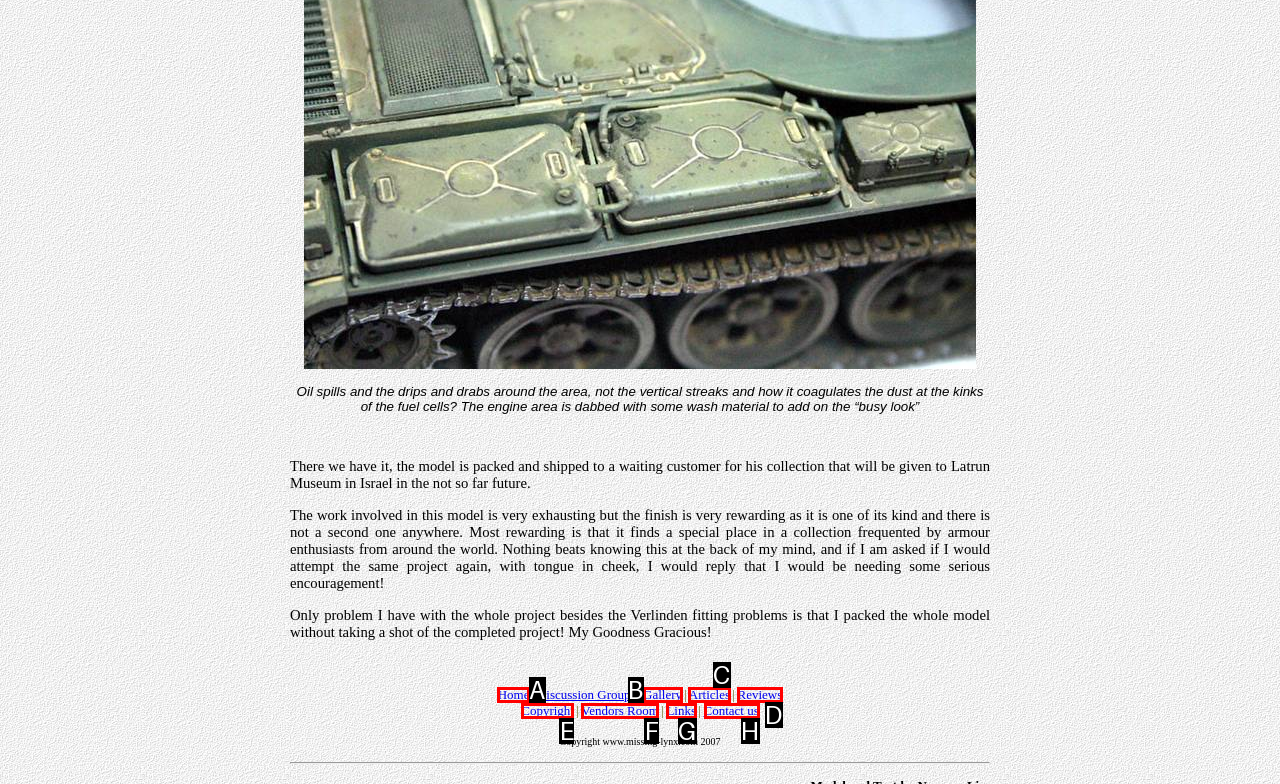Determine which HTML element should be clicked for this task: Contact us
Provide the option's letter from the available choices.

H